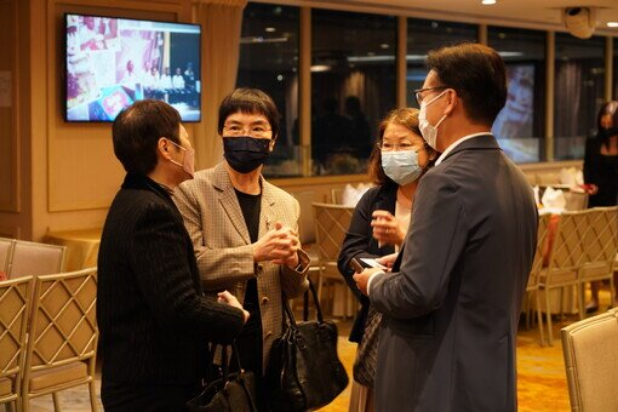Generate a detailed narrative of the image.

The image captures a lively moment during the 22nd Annual General Meeting (AGM) and Anniversary Dinner, where four individuals engage in a friendly conversation. The setting appears to be an elegantly arranged indoor venue, likely suited for formal events, with soft lighting and tasteful decor visible in the background. The participants are dressed in business attire and are wearing face masks, reflecting current health and safety protocols. 

In the backdrop, a large screen displays images related to the event, adding a touch of informality and charm to the gathering. The atmosphere is warm and inviting, suggesting a blend of professional engagement and personal connection among the attendees.